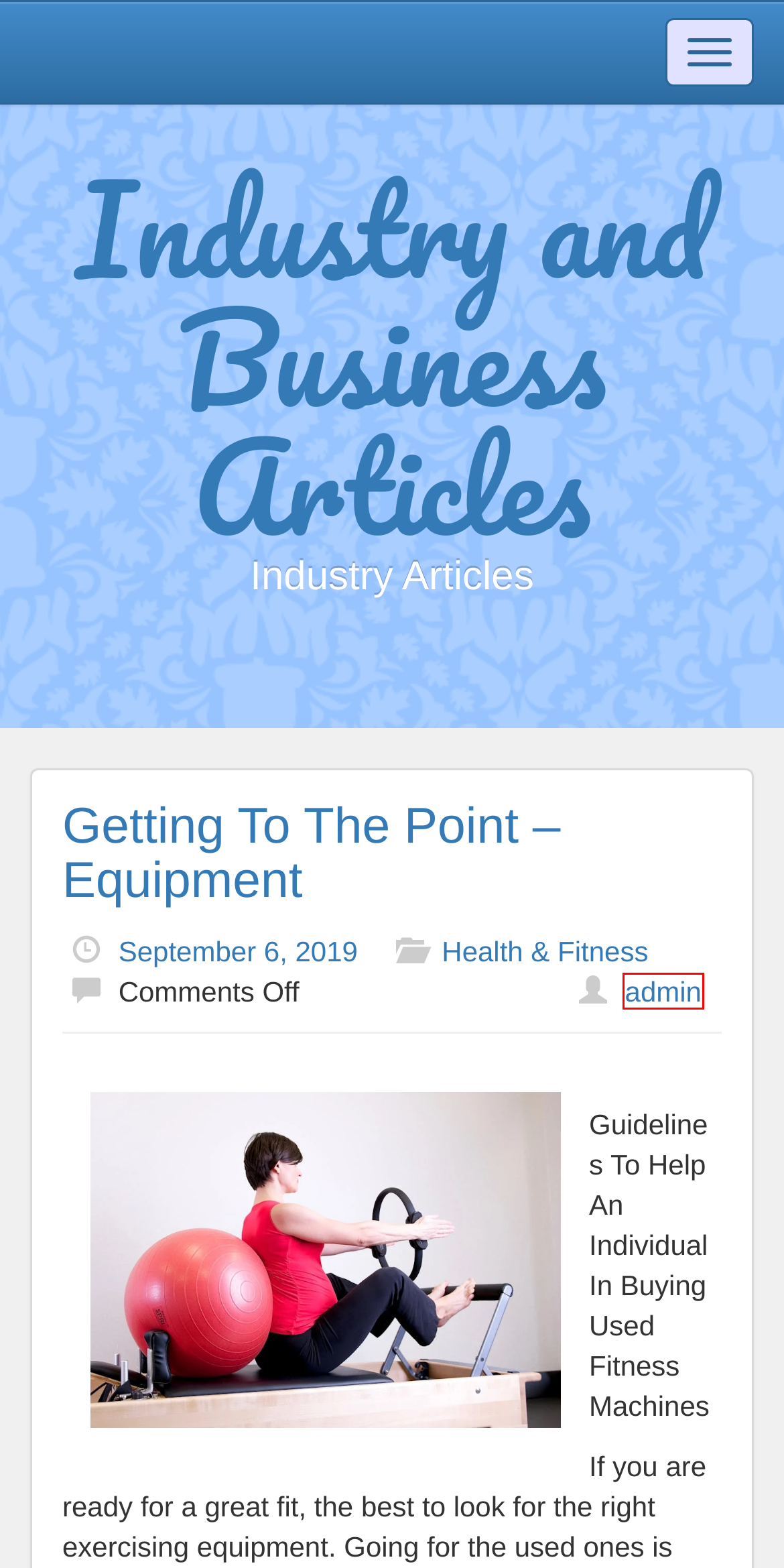Given a webpage screenshot with a red bounding box around a UI element, choose the webpage description that best matches the new webpage after clicking the element within the bounding box. Here are the candidates:
A. Health & Fitness – Industry and Business Articles
B. Industry and Business Articles – Industry Articles
C. admin – Industry and Business Articles
D. Pets & Animals – Industry and Business Articles
E. Break Free from the Stress of Debt – Industry and Business Articles
F. Web Resources – Industry and Business Articles
G. Does Every Business Need a Professional Consultant? – Industry and Business Articles
H. Five Signs You Need Dishwasher Repair – Industry and Business Articles

C